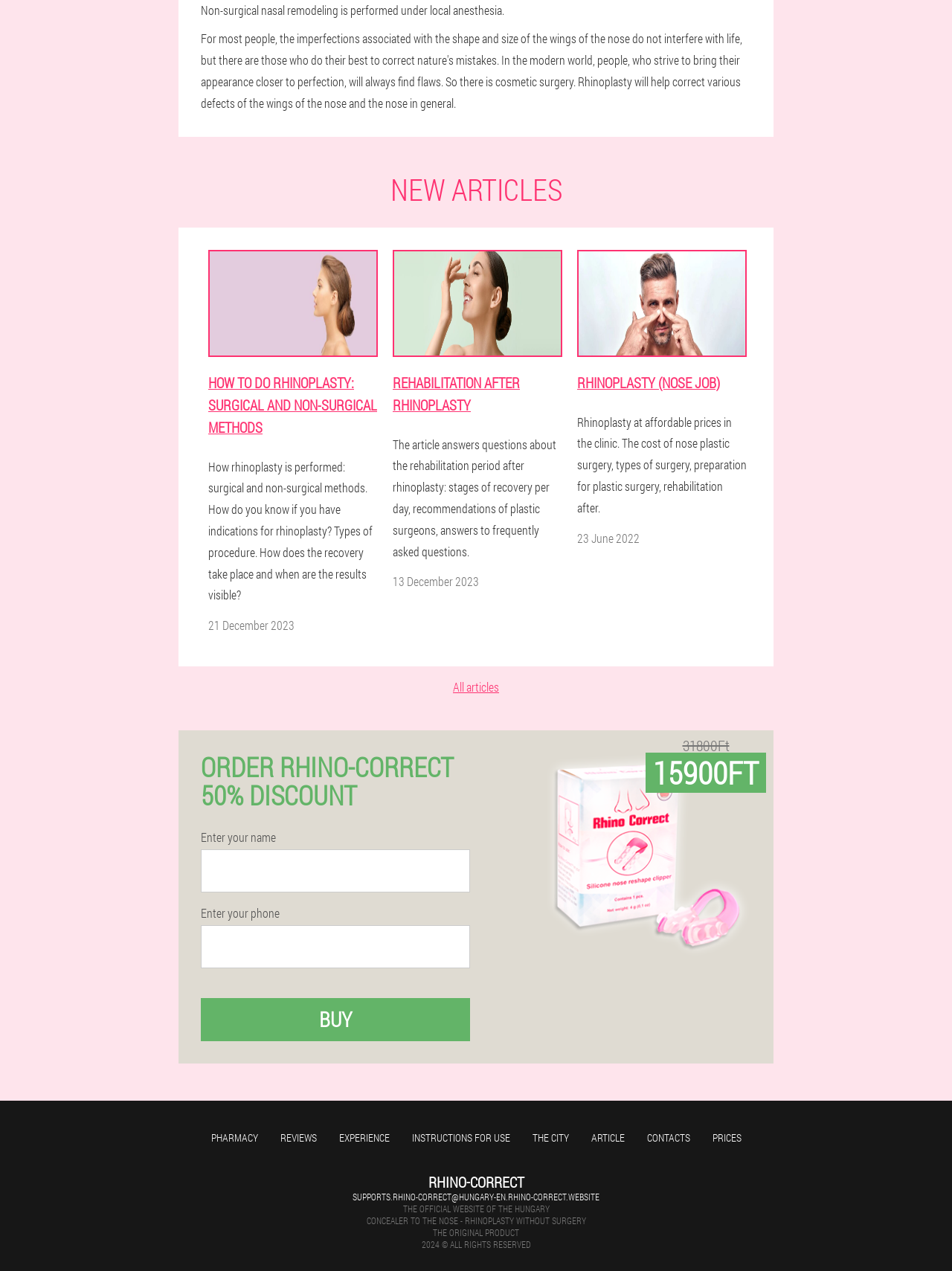What is the purpose of the textbox 'Enter your phone'?
Refer to the screenshot and deliver a thorough answer to the question presented.

I found the textbox 'Enter your phone' in the layout table with a heading 'ORDER RHINO-CORRECT 50% DISCOUNT', which suggests that the purpose of this textbox is to input a phone number, likely for ordering or contacting purposes.